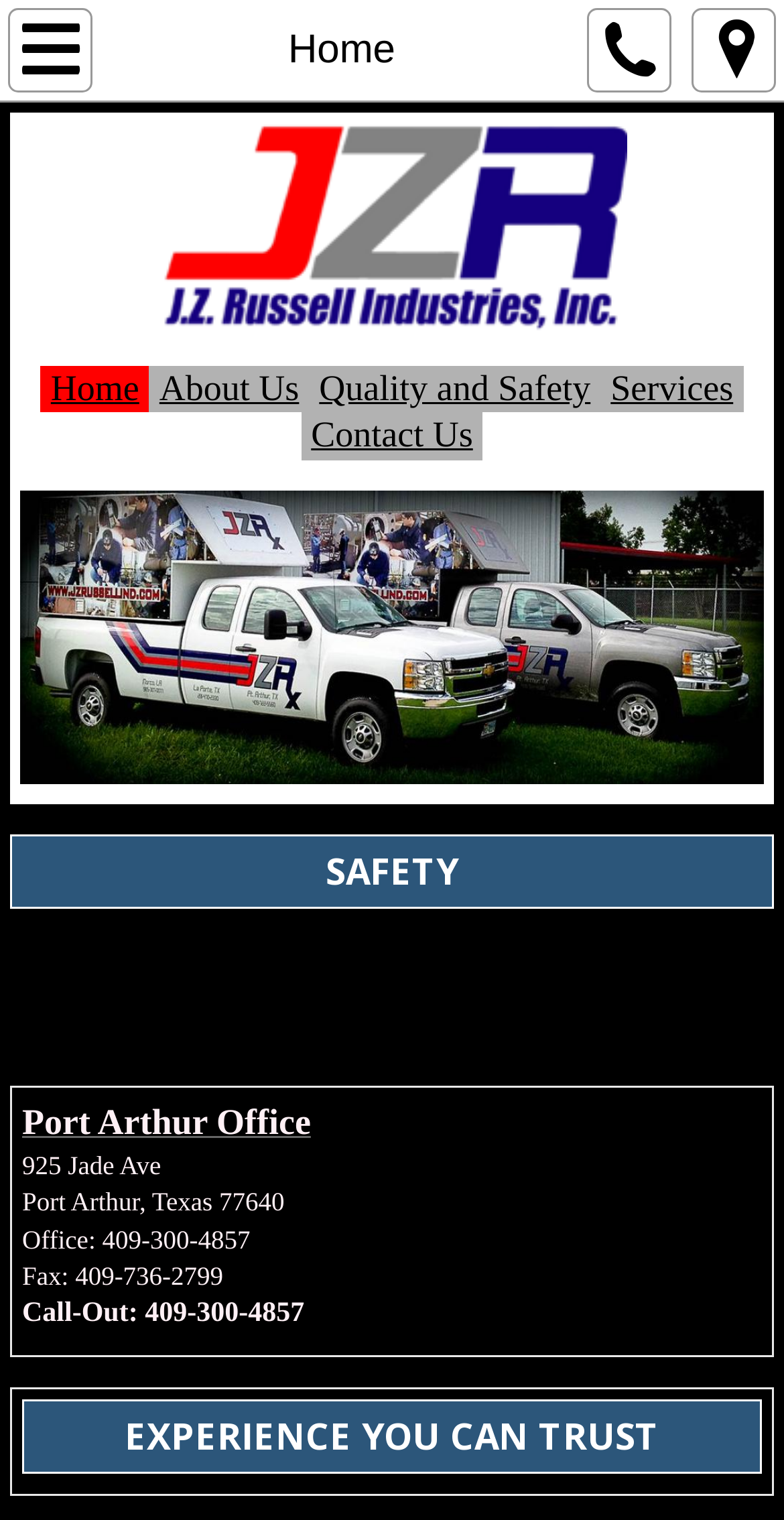Please determine the bounding box coordinates of the element to click on in order to accomplish the following task: "Call the office". Ensure the coordinates are four float numbers ranging from 0 to 1, i.e., [left, top, right, bottom].

[0.13, 0.805, 0.319, 0.825]